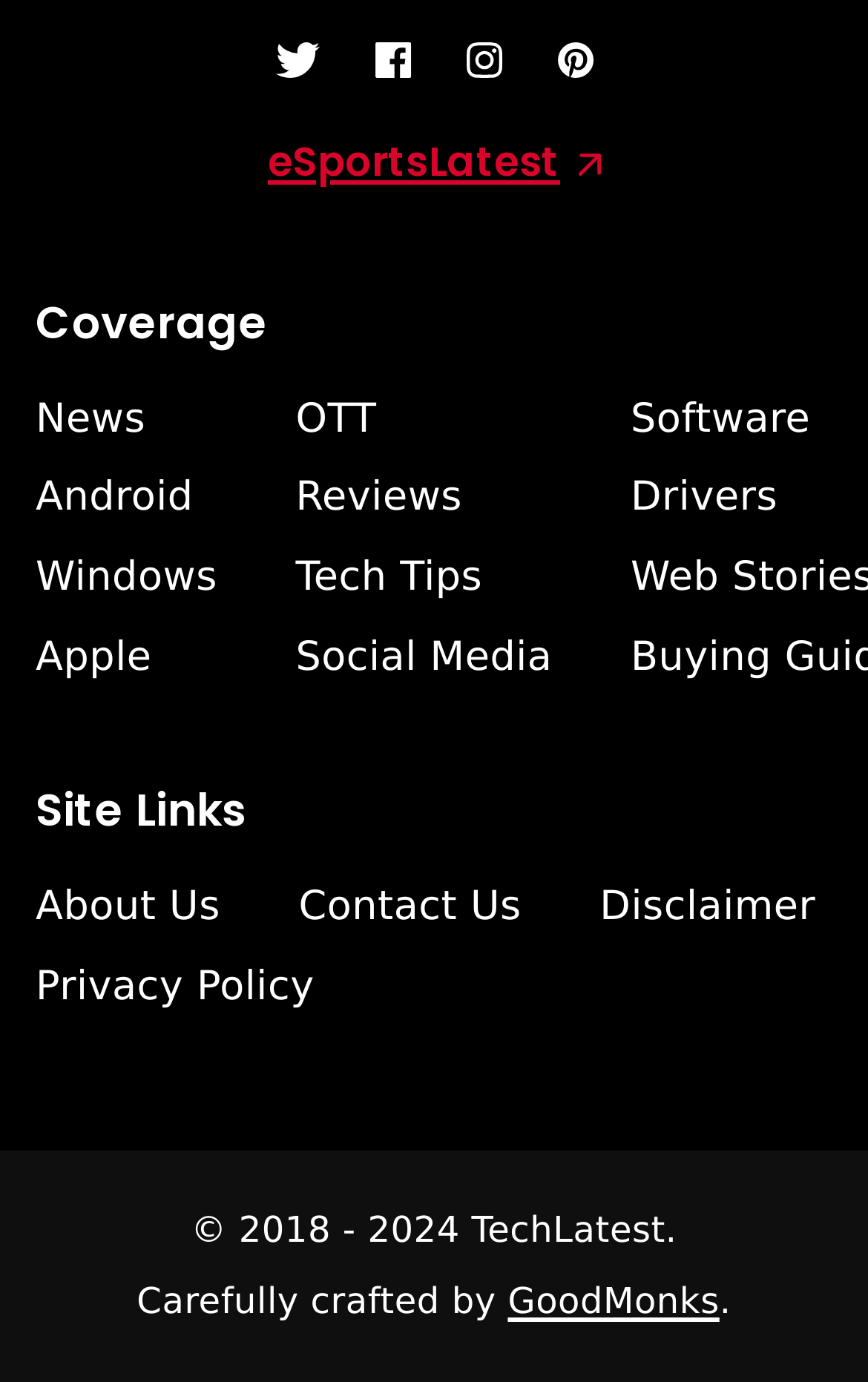What is the purpose of the section with links 'News', 'Android', 'Windows', 'Apple'?
Answer with a single word or phrase, using the screenshot for reference.

Navigation